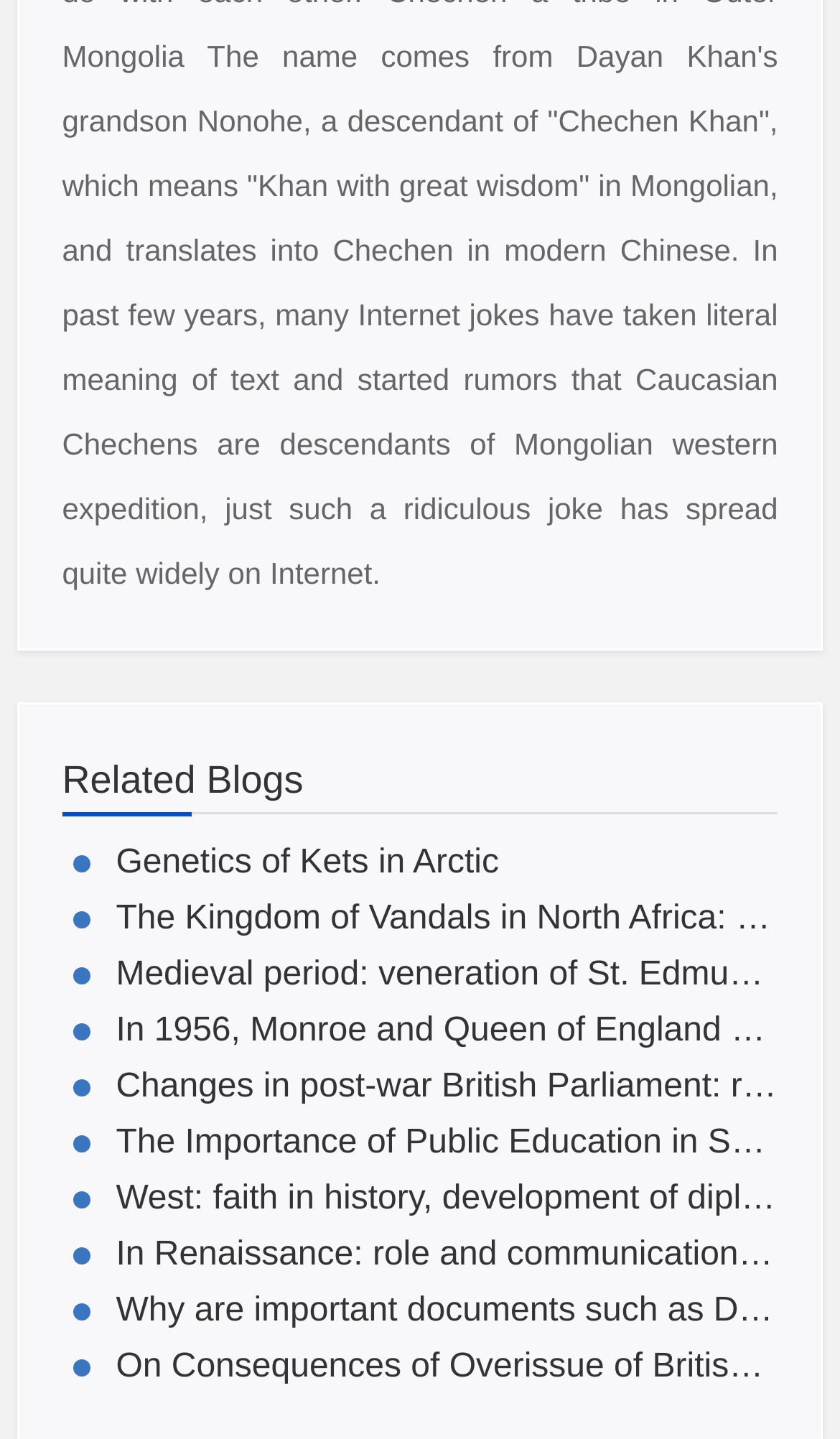Respond concisely with one word or phrase to the following query:
How many related blogs are listed?

12